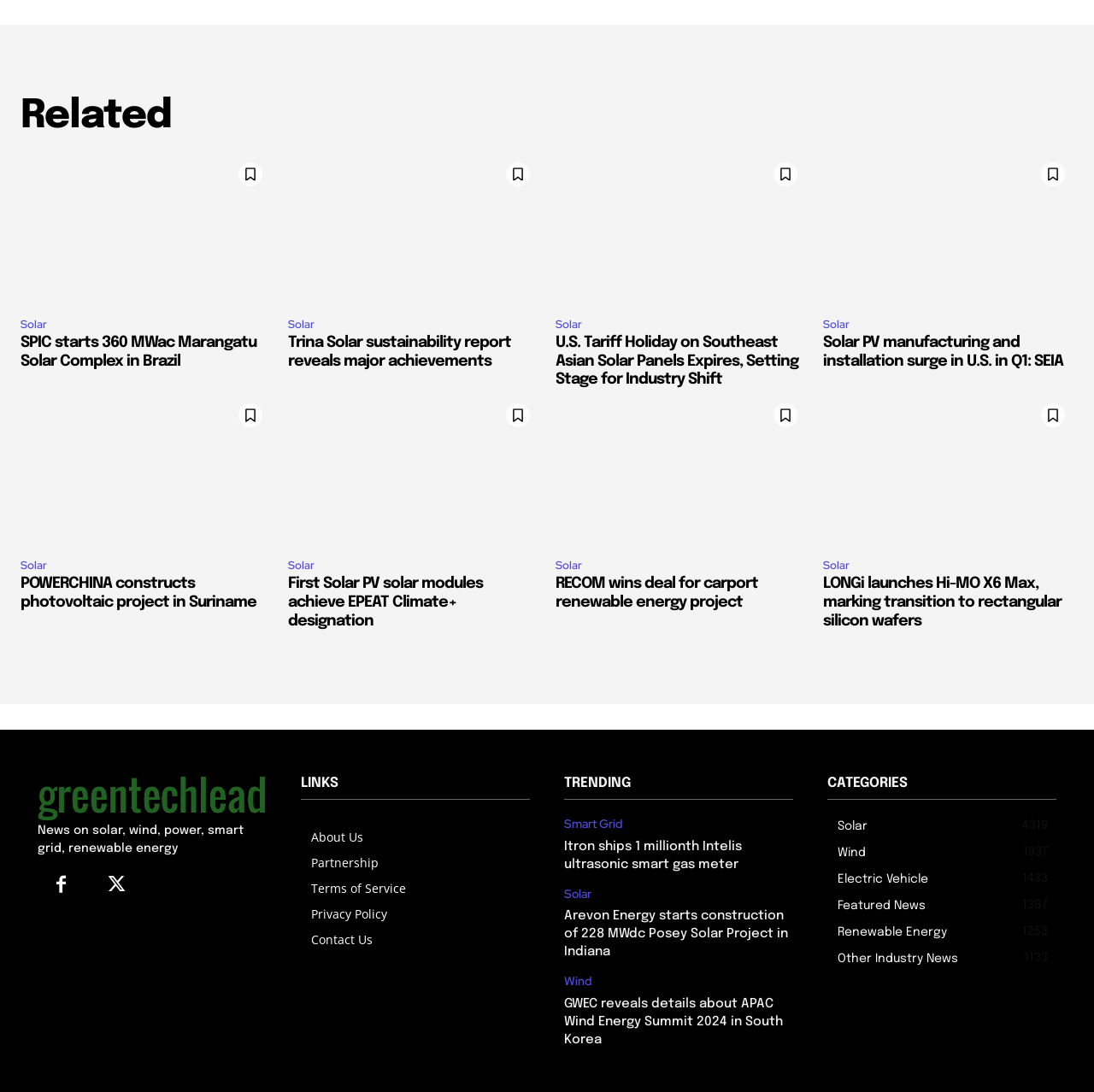Locate the bounding box coordinates of the element I should click to achieve the following instruction: "Browse the 'Solar 4319' category".

[0.756, 0.744, 0.966, 0.768]